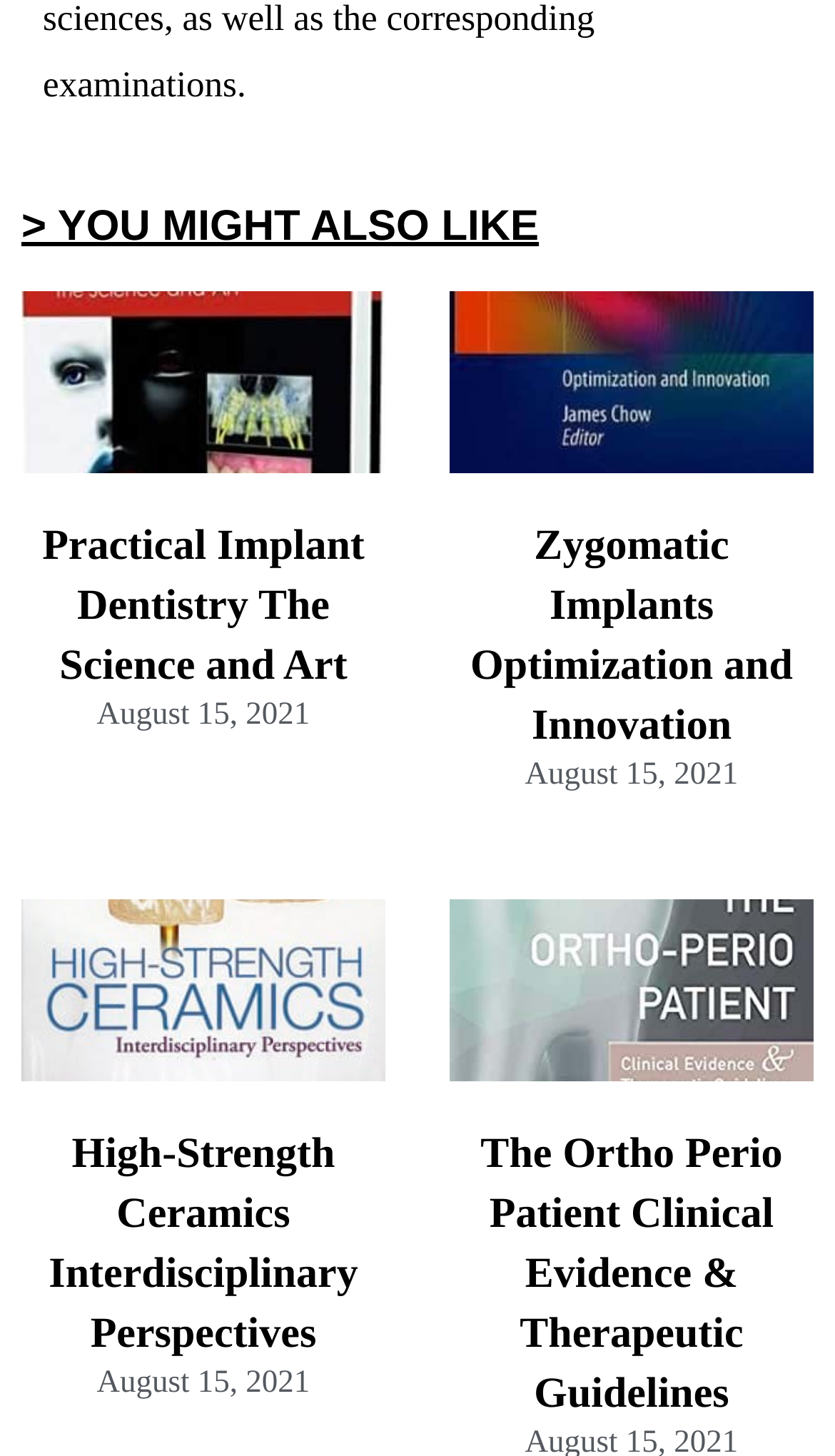Locate the UI element described by High-Strength Ceramics Interdisciplinary Perspectives in the provided webpage screenshot. Return the bounding box coordinates in the format (top-left x, top-left y, bottom-right x, bottom-right y), ensuring all values are between 0 and 1.

[0.058, 0.777, 0.429, 0.933]